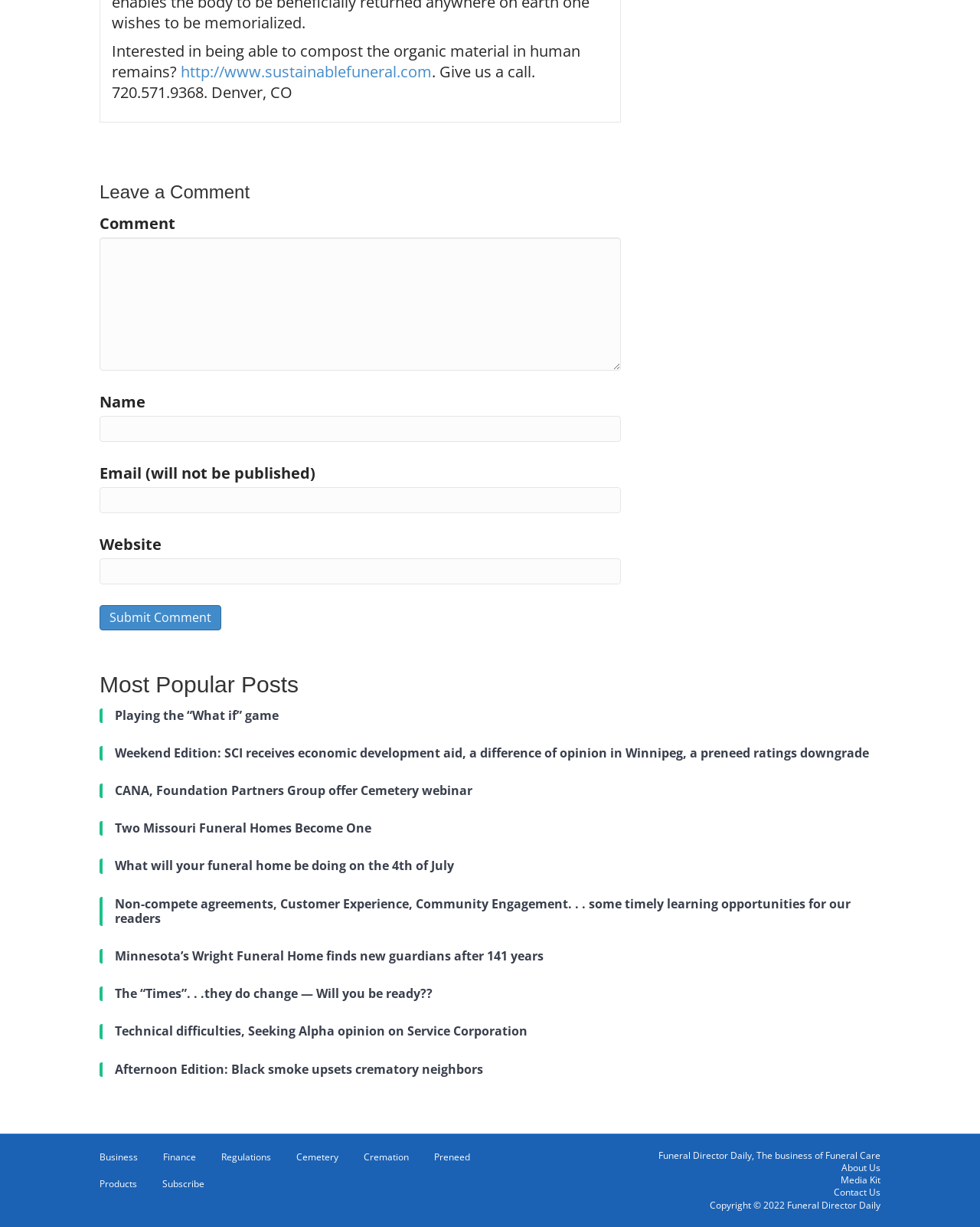Provide your answer in one word or a succinct phrase for the question: 
What is the phone number to call for sustainable funeral services?

720.571.9368